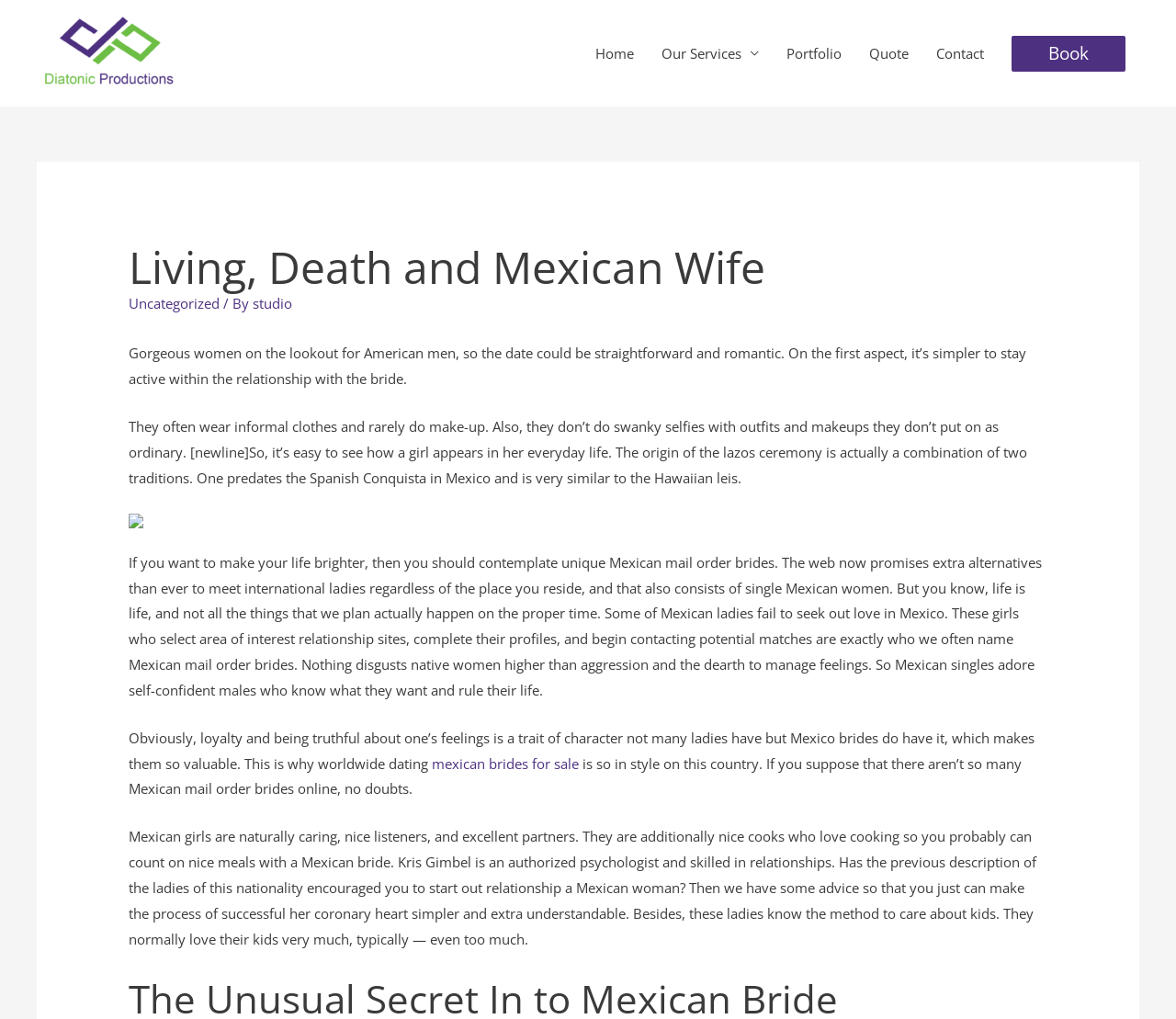What is the origin of the lazos ceremony?
Relying on the image, give a concise answer in one word or a brief phrase.

Combination of two traditions